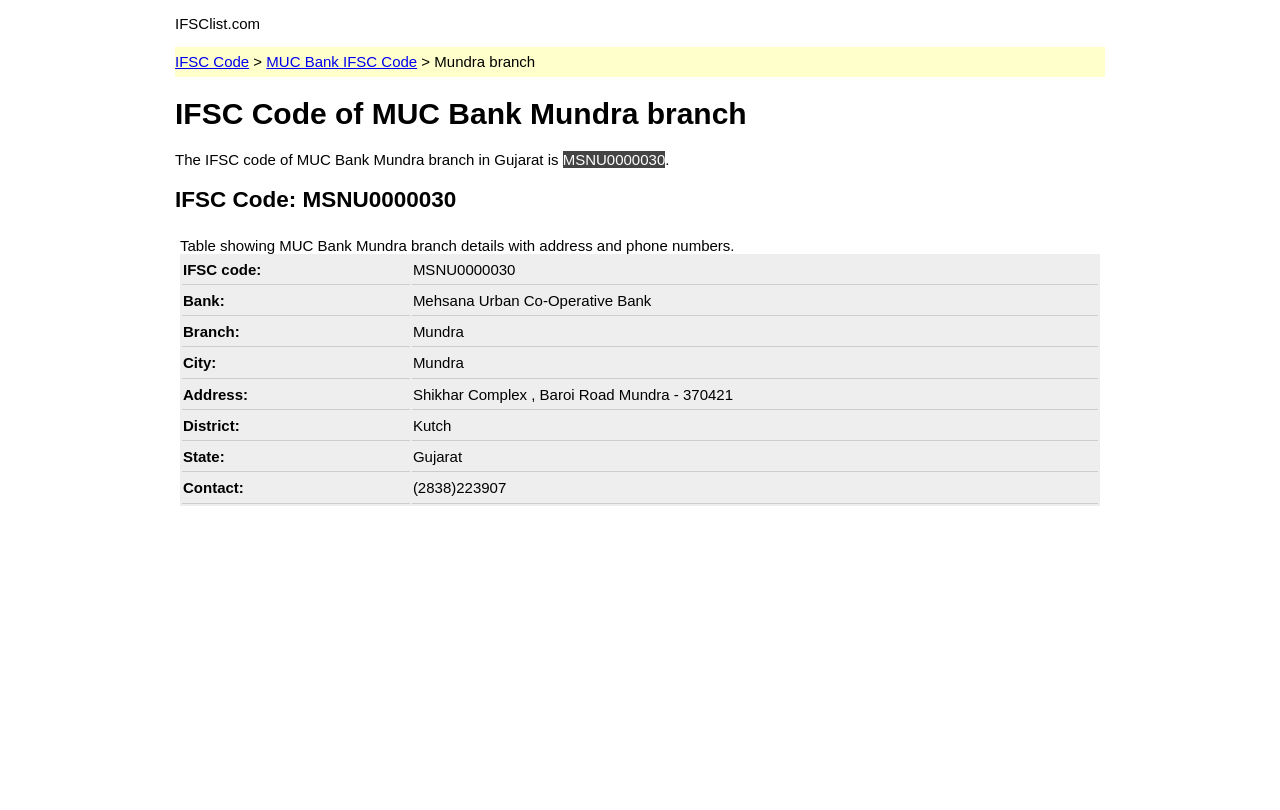Describe all the key features of the webpage in detail.

The webpage is about the IFSC code of MUC Bank Mundra branch, which is MSNU0000030. At the top left, there is a logo with the text "IFSClist.com". Next to it, there are two links: "IFSC Code" and "MUC Bank IFSC Code". Below these links, there is a heading that reads "IFSC Code of MUC Bank Mundra branch". 

Under this heading, there is a paragraph of text that explains the IFSC code of MUC Bank Mundra branch in Gujarat. The IFSC code, MSNU0000030, is highlighted in this paragraph. Below this paragraph, there is another heading that reads "IFSC Code: MSNU0000030". 

The main content of the webpage is a table that displays the details of MUC Bank Mundra branch, including its address, phone number, and other information. The table has seven rows, each with a row header and a grid cell. The row headers include "IFSC code:", "Bank:", "Branch:", "City:", "Address:", "District:", and "State:". The corresponding grid cells contain the relevant information about the branch. 

At the bottom of the webpage, there is an iframe that displays an advertisement.